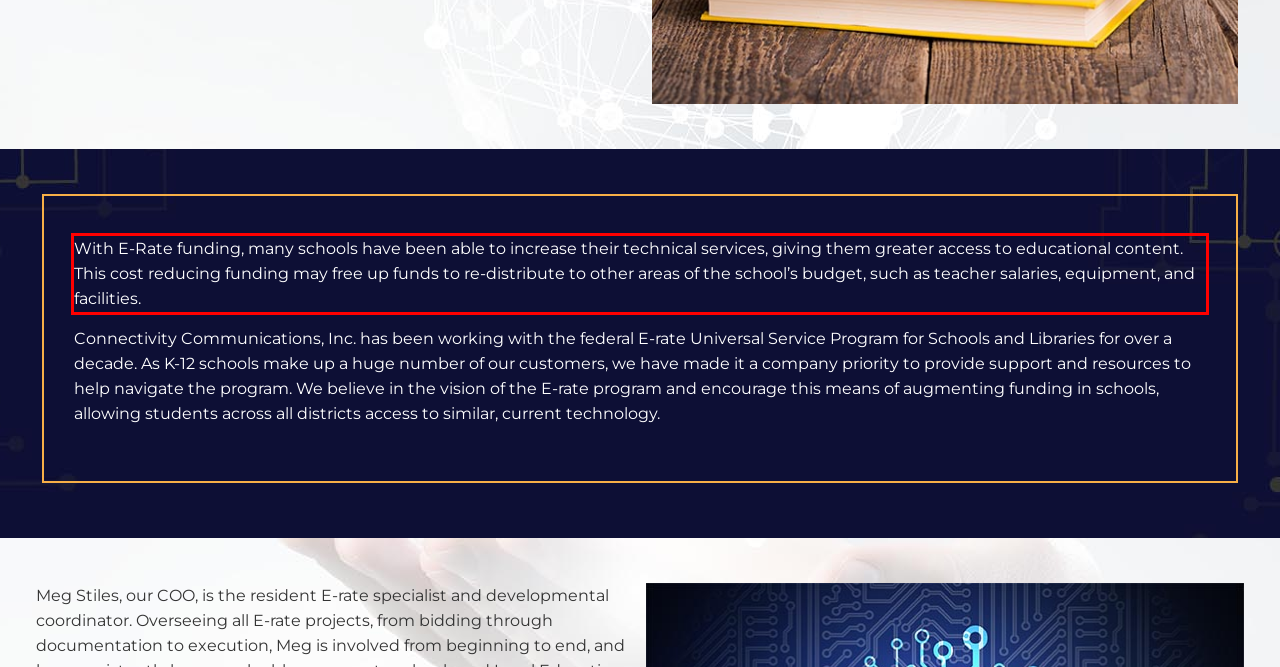Perform OCR on the text inside the red-bordered box in the provided screenshot and output the content.

With E-Rate funding, many schools have been able to increase their technical services, giving them greater access to educational content. This cost reducing funding may free up funds to re-distribute to other areas of the school’s budget, such as teacher salaries, equipment, and facilities.